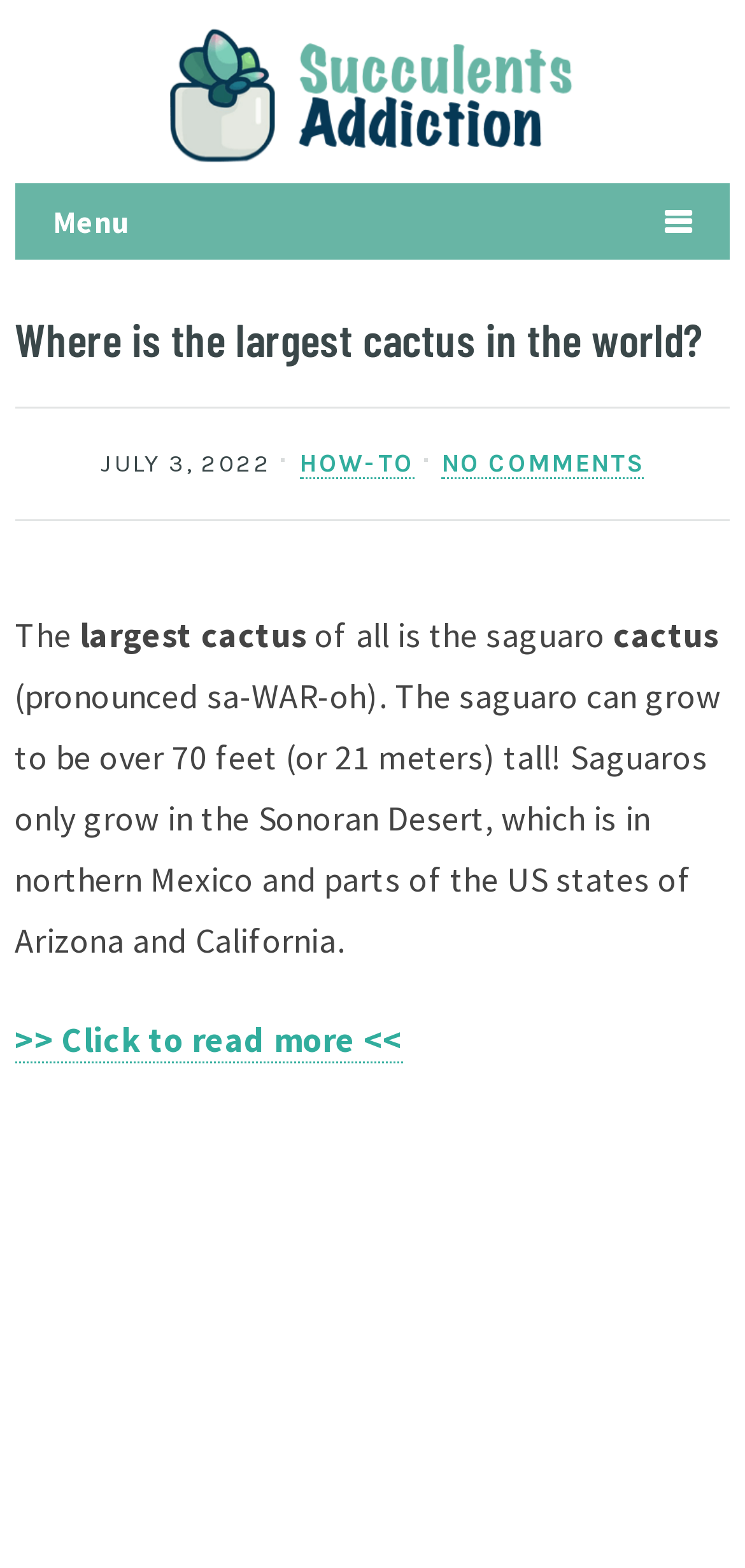Can you find the bounding box coordinates for the UI element given this description: "Menu"? Provide the coordinates as four float numbers between 0 and 1: [left, top, right, bottom].

[0.02, 0.117, 0.98, 0.166]